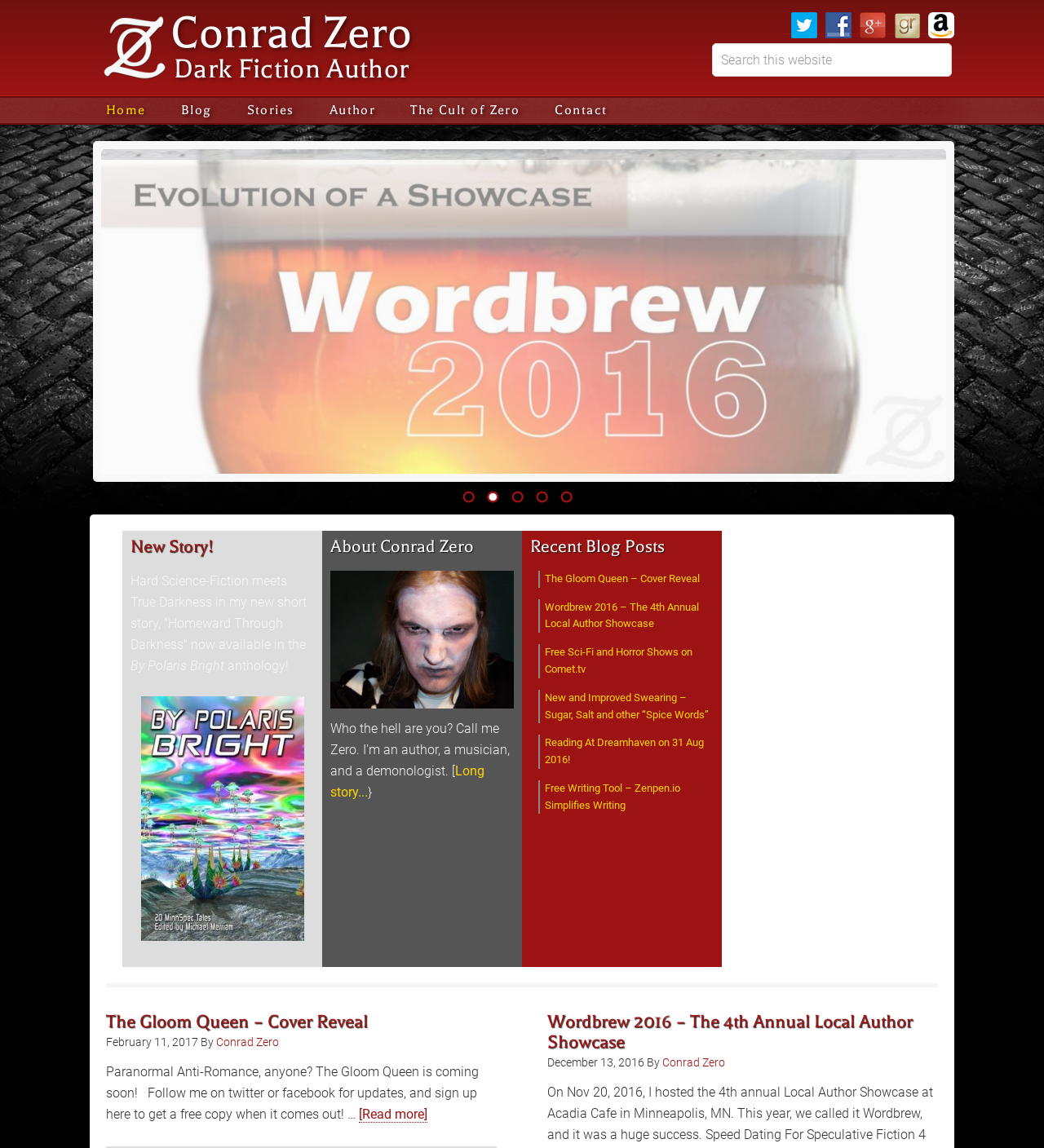Summarize the webpage with a detailed and informative caption.

This webpage is about Dark Fiction Author Conrad Zero. At the top, there is a heading with the author's name, "Conrad Zero", and a subtitle, "Dark Fiction Author". Below this, there are social media links to follow the author on Twitter, Facebook, Google+, Goodreads, and Amazon, each accompanied by an image.

To the right of these links, there is a search box with a "Search" button. Above the search box, there is a navigation menu with links to "Home", "Blog", "Stories", "Author", "The Cult of Zero", and "Contact".

On the left side of the page, there are several sections. The first section has a heading "New Story!" and announces the release of a new short story, "Homeward Through Darkness", with a book cover image. Below this, there is a section about the author, Conrad Zero, with a heading "About Conrad Zero" and a link to the author's profile.

Further down, there is a section with a heading "Recent Blog Posts" that lists several blog post links, including "The Gloom Queen – Cover Reveal", "Wordbrew 2016 – The 4th Annual Local Author Showcase", and others. Each blog post link has a brief description and a "Read more" link.

At the bottom of the page, there are full blog post articles, including "The Gloom Queen – Cover Reveal" and "Wordbrew 2016 – The 4th Annual Local Author Showcase", each with a heading, date, and author name, followed by a brief text and a "Read more" link.